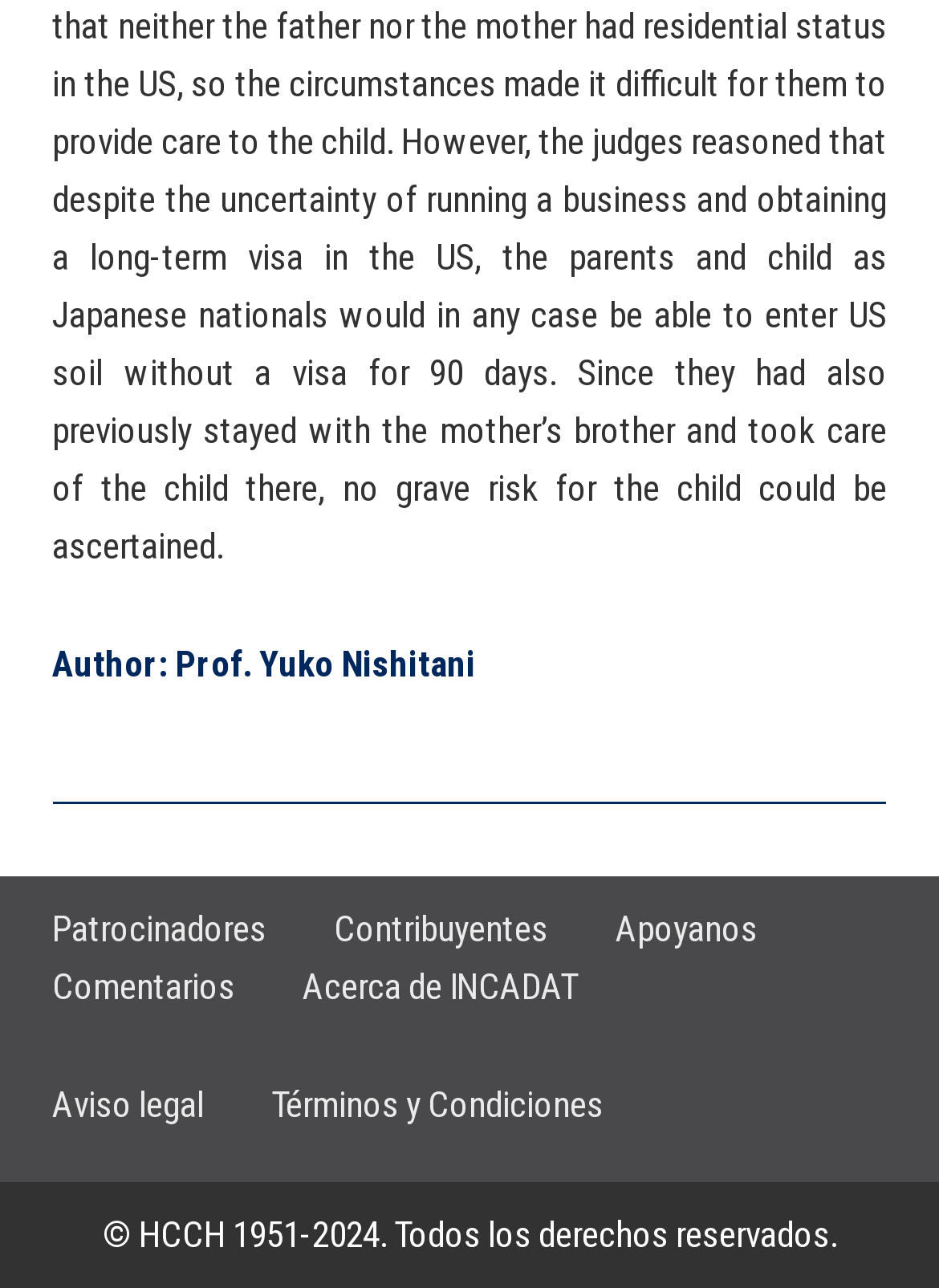Answer this question in one word or a short phrase: What is the copyright information at the bottom of the page?

© HCCH 1951-2024. Todos los derechos reservados.